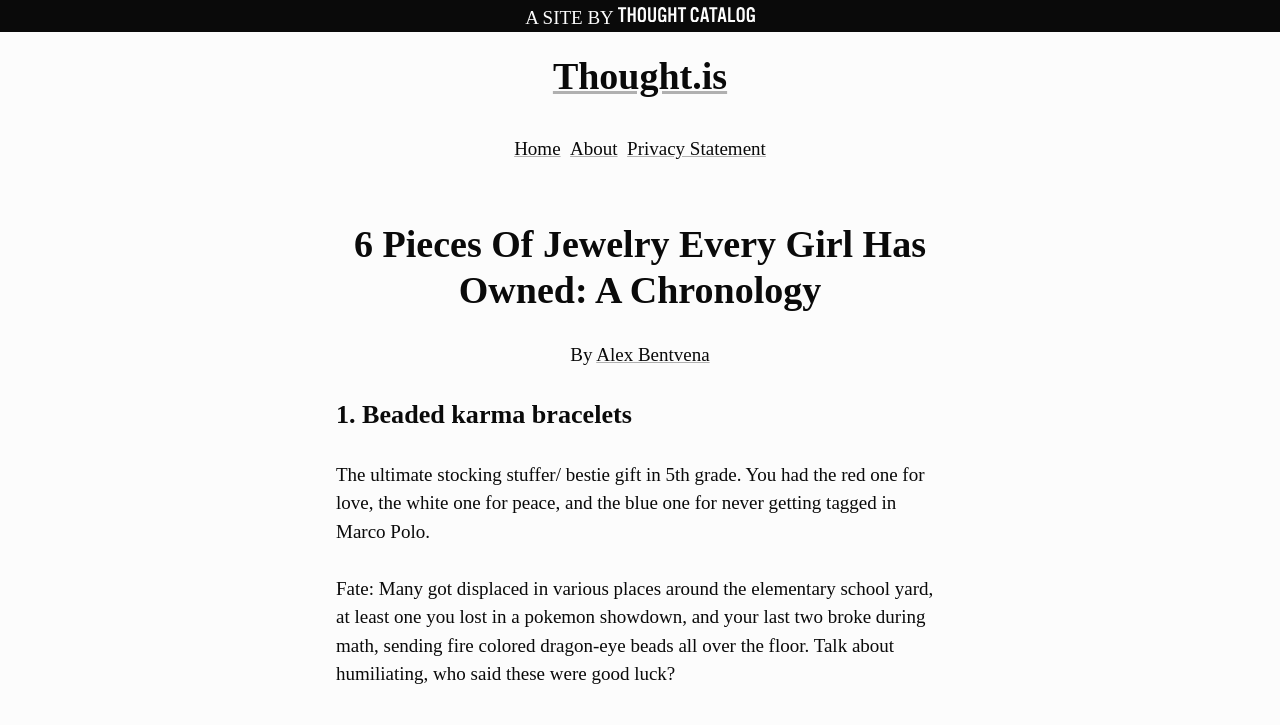What is the author of the article?
Refer to the image and provide a one-word or short phrase answer.

Alex Bentvena